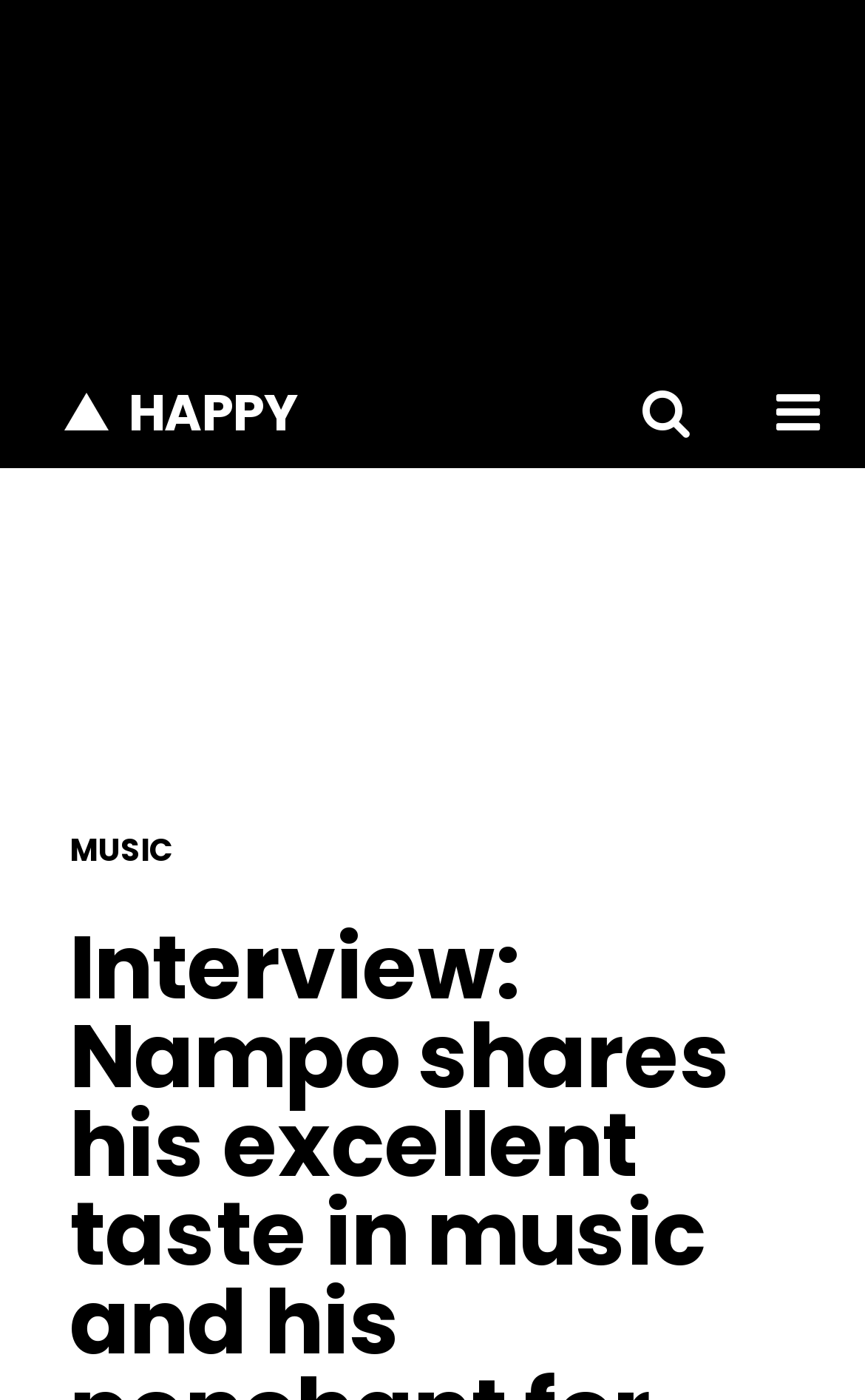What is the purpose of the button with the text 'Submit Search Query'?
Using the image, respond with a single word or phrase.

To search